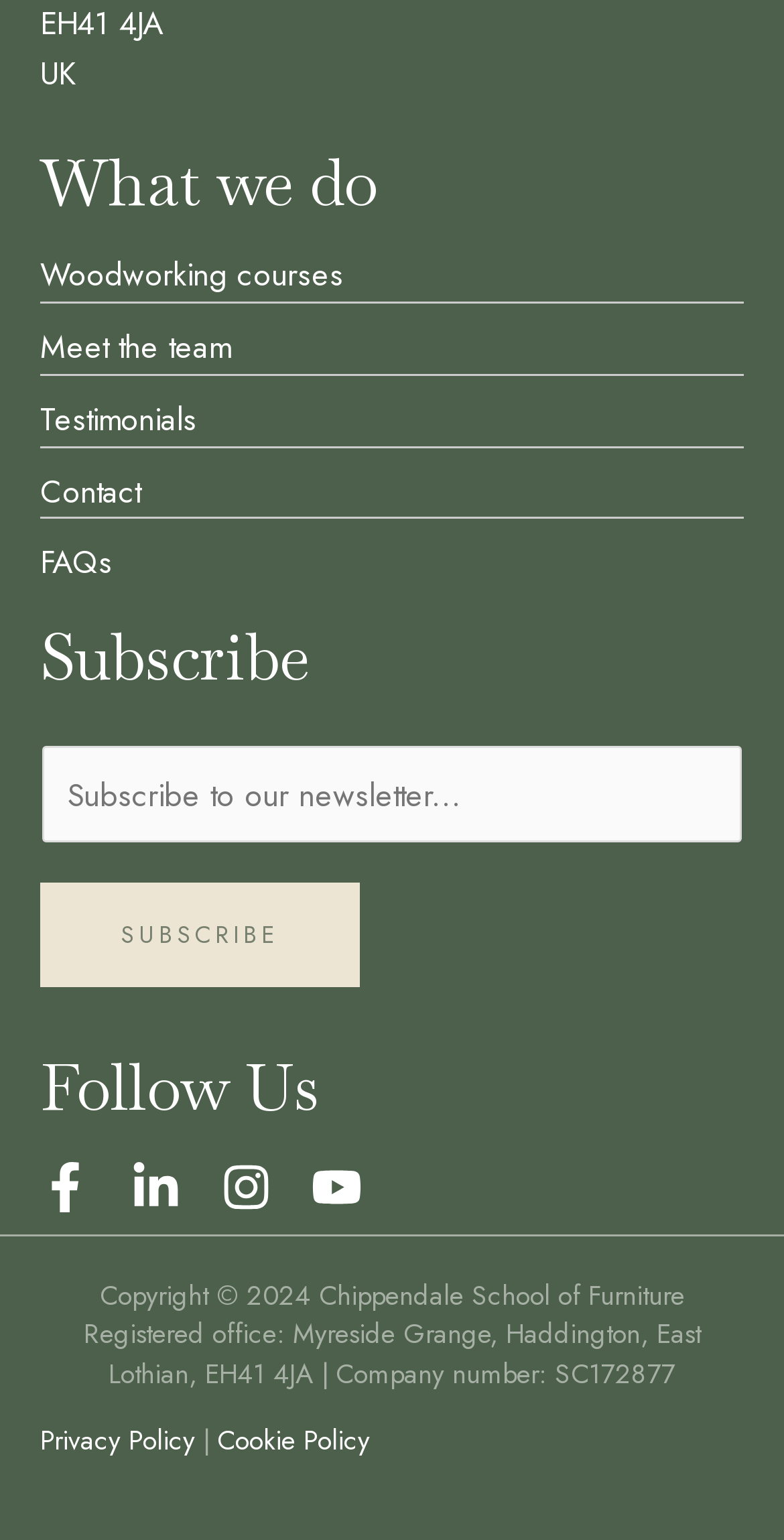Determine the bounding box coordinates of the area to click in order to meet this instruction: "Click on Woodworking courses".

[0.051, 0.163, 0.438, 0.193]